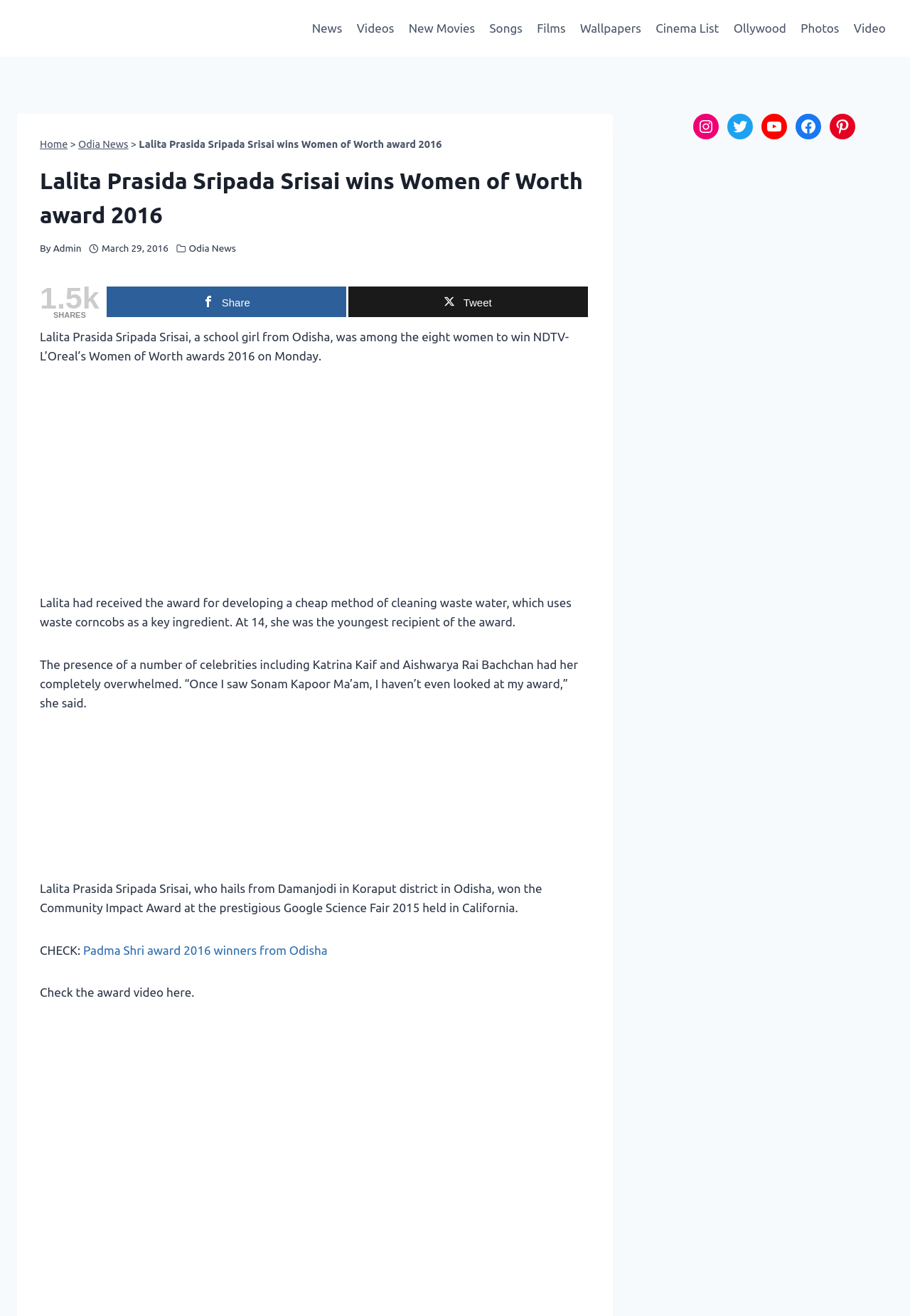Based on the provided description, "aria-label="Advertisement" name="aswift_2" title="Advertisement"", find the bounding box of the corresponding UI element in the screenshot.

[0.044, 0.559, 0.648, 0.664]